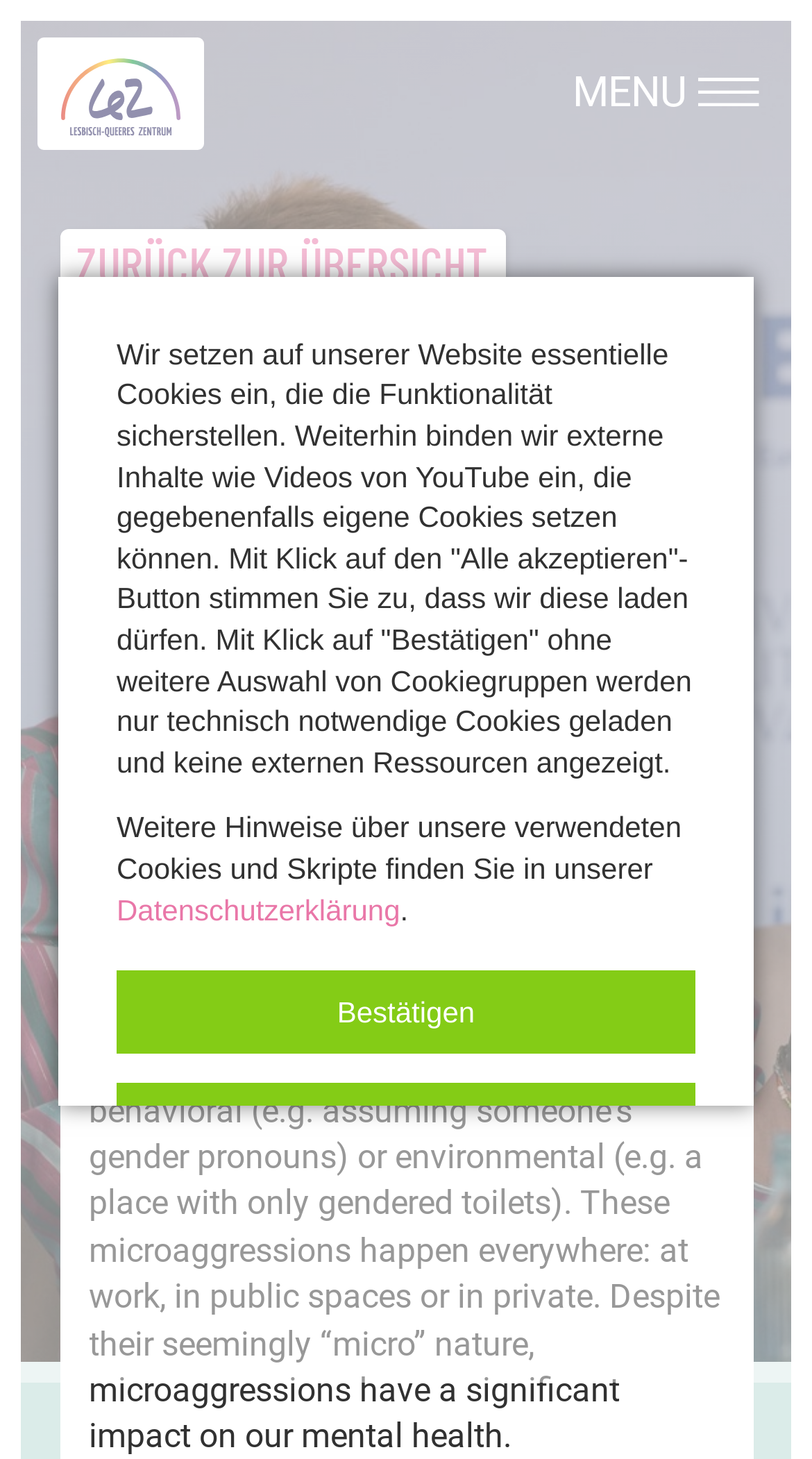Generate a comprehensive description of the contents of the webpage.

The webpage appears to be an event page for a workshop organized by International Queer Munich Meetup, specifically focused on microaggressions. 

At the top left of the page, there is a figure containing a link to LeZ - Lesbisch-Queeres Zentrum München, accompanied by an image. 

On the top right, there is a menu section with the text "MENU". Below it, there is a link to go back to the overview, labeled "ZURÜCK ZUR ÜBERSICHT". 

Further down, there is a section with the title "SELBSTORGANISIERT" and a date and time "07. März 2024, 19:30" for the workshop. The main heading "WORKSHOP ZUM THEMA MIKROAGGRESSIONEN (BEI LETRA)" is located below this section.

A modal dialog box covers the majority of the page, containing a message about the website's use of essential cookies and external content like YouTube videos. The dialog box includes two buttons, "Bestätigen" and "Alle akzeptieren", allowing users to manage their cookie preferences.